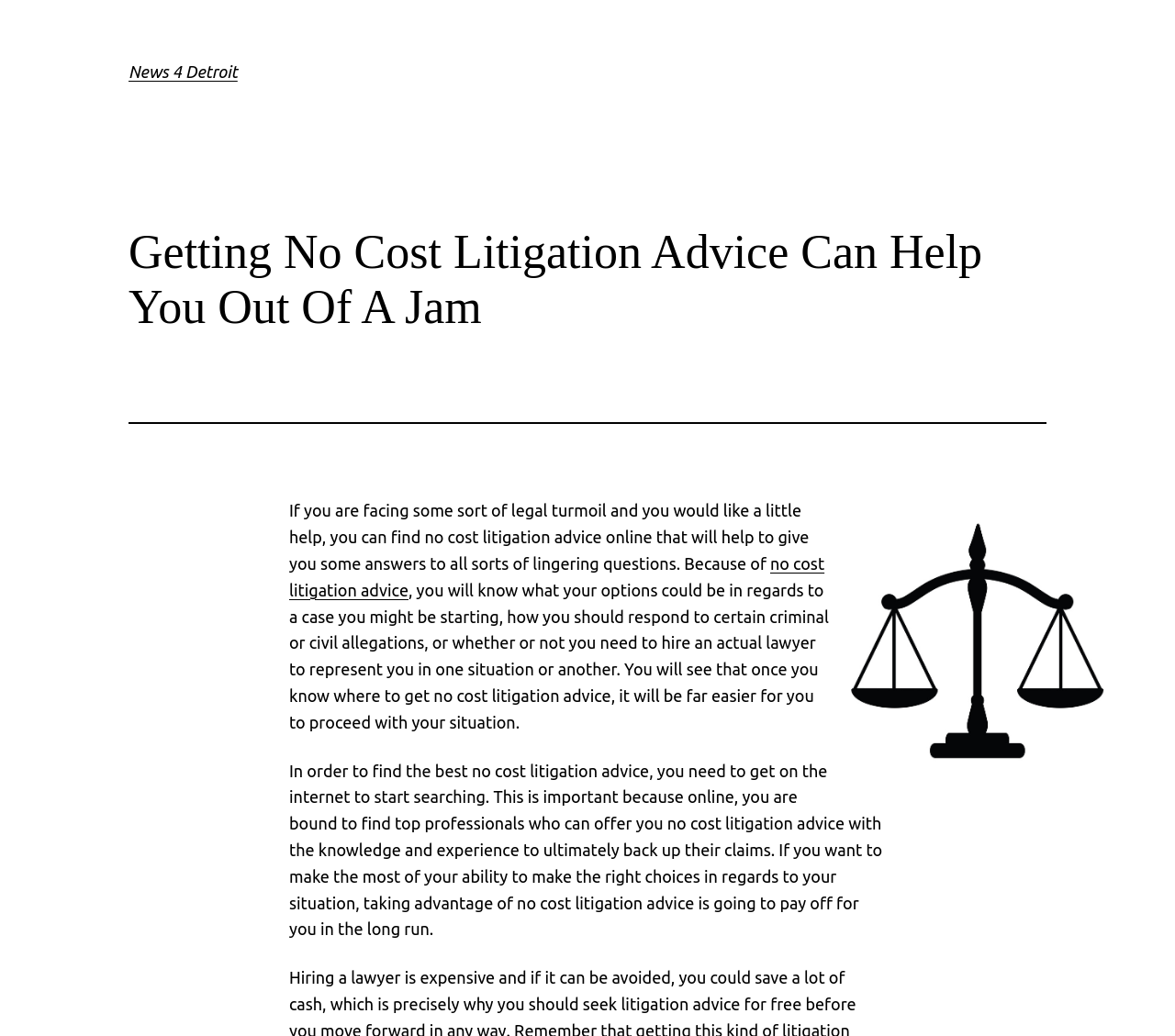What is the purpose of no cost litigation advice?
Based on the image, answer the question with a single word or brief phrase.

To give answers to legal questions